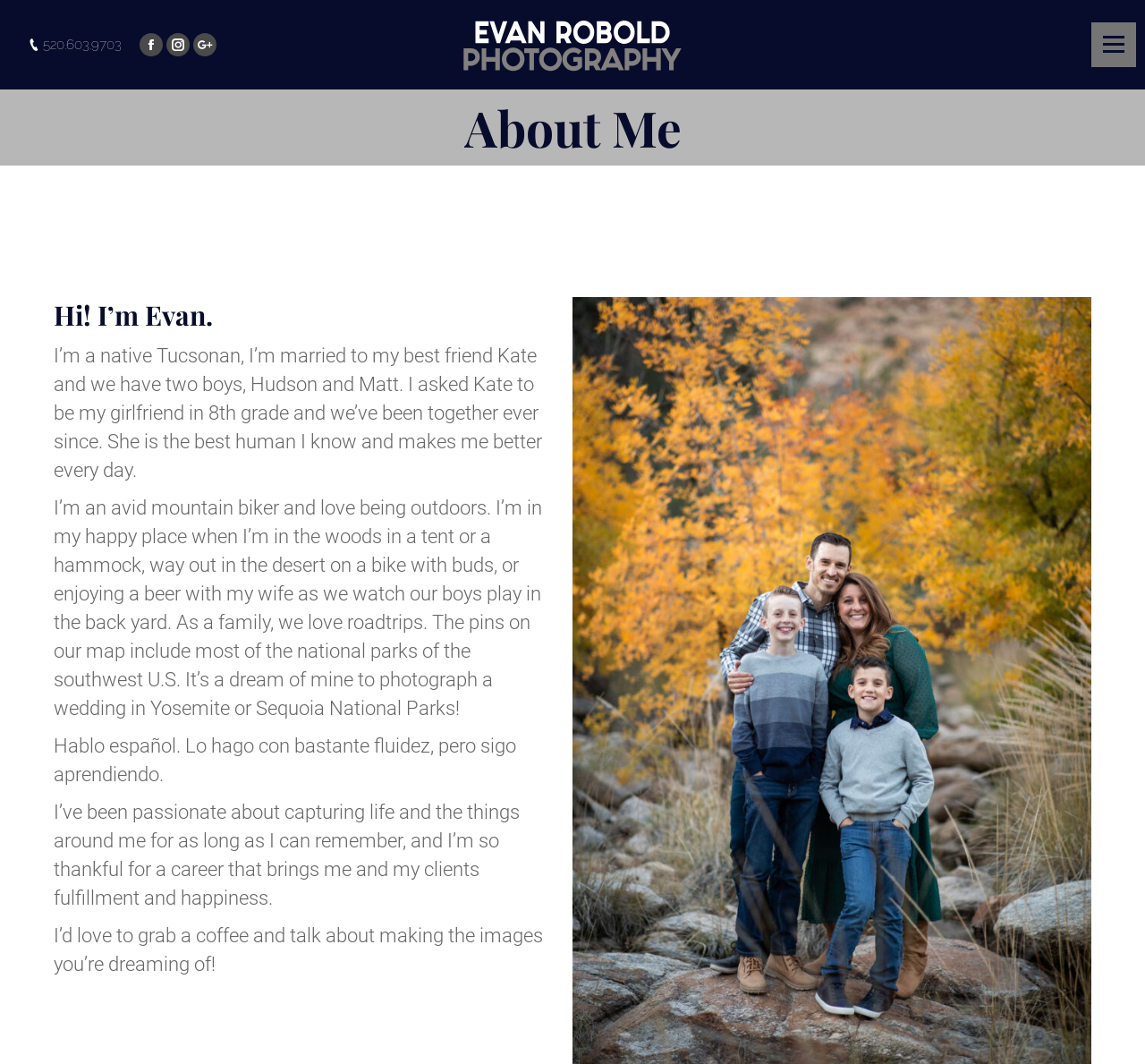What language does the photographer speak fluently?
We need a detailed and exhaustive answer to the question. Please elaborate.

The photographer speaks Spanish fluently, which can be found in the 'About Me' section, where it says 'Hablo español. Lo hago con bastante fluidez, pero sigo aprendiendo.'